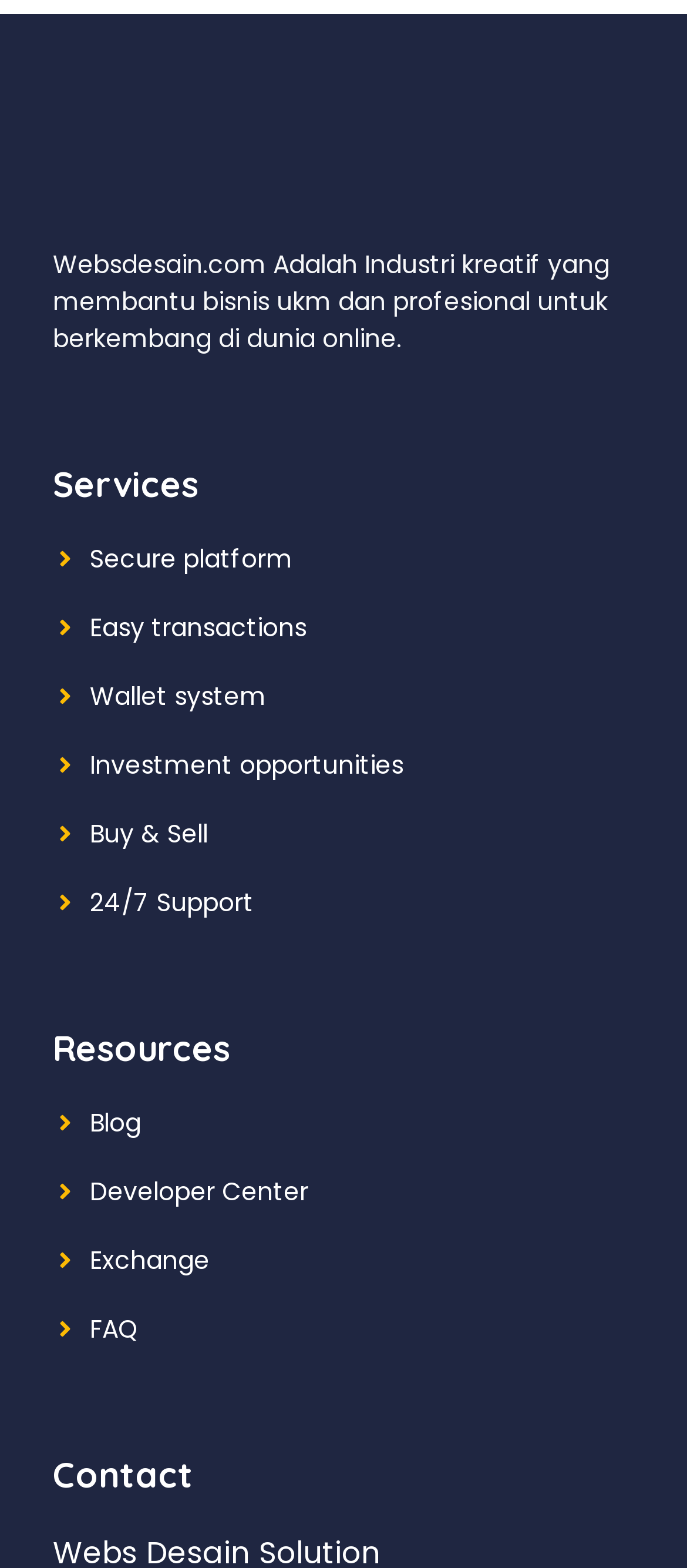Highlight the bounding box coordinates of the element that should be clicked to carry out the following instruction: "Contact us". The coordinates must be given as four float numbers ranging from 0 to 1, i.e., [left, top, right, bottom].

[0.077, 0.927, 0.923, 0.954]